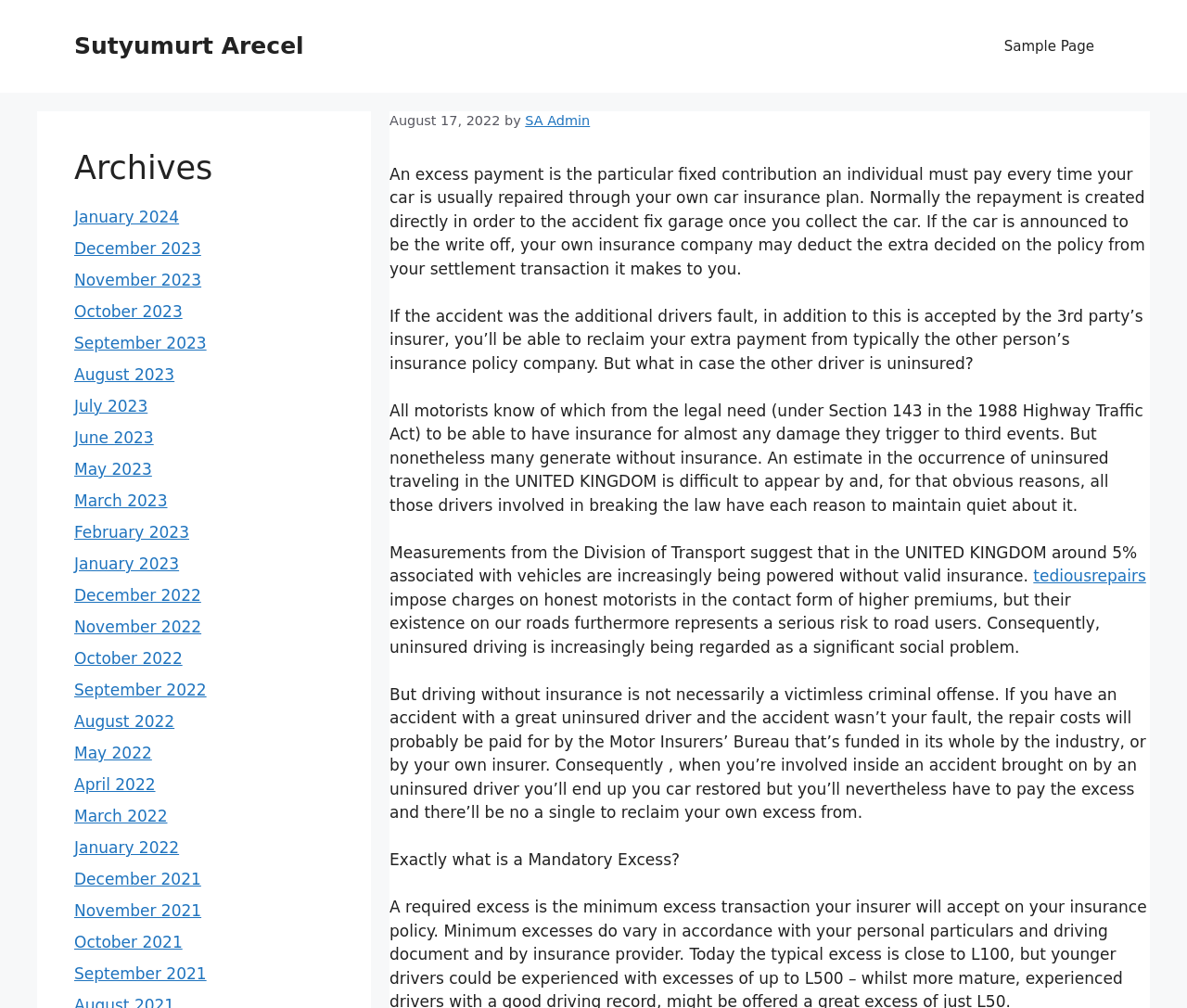Locate the bounding box coordinates of the clickable area to execute the instruction: "Click the 'Sample Page' link". Provide the coordinates as four float numbers between 0 and 1, represented as [left, top, right, bottom].

[0.83, 0.018, 0.938, 0.074]